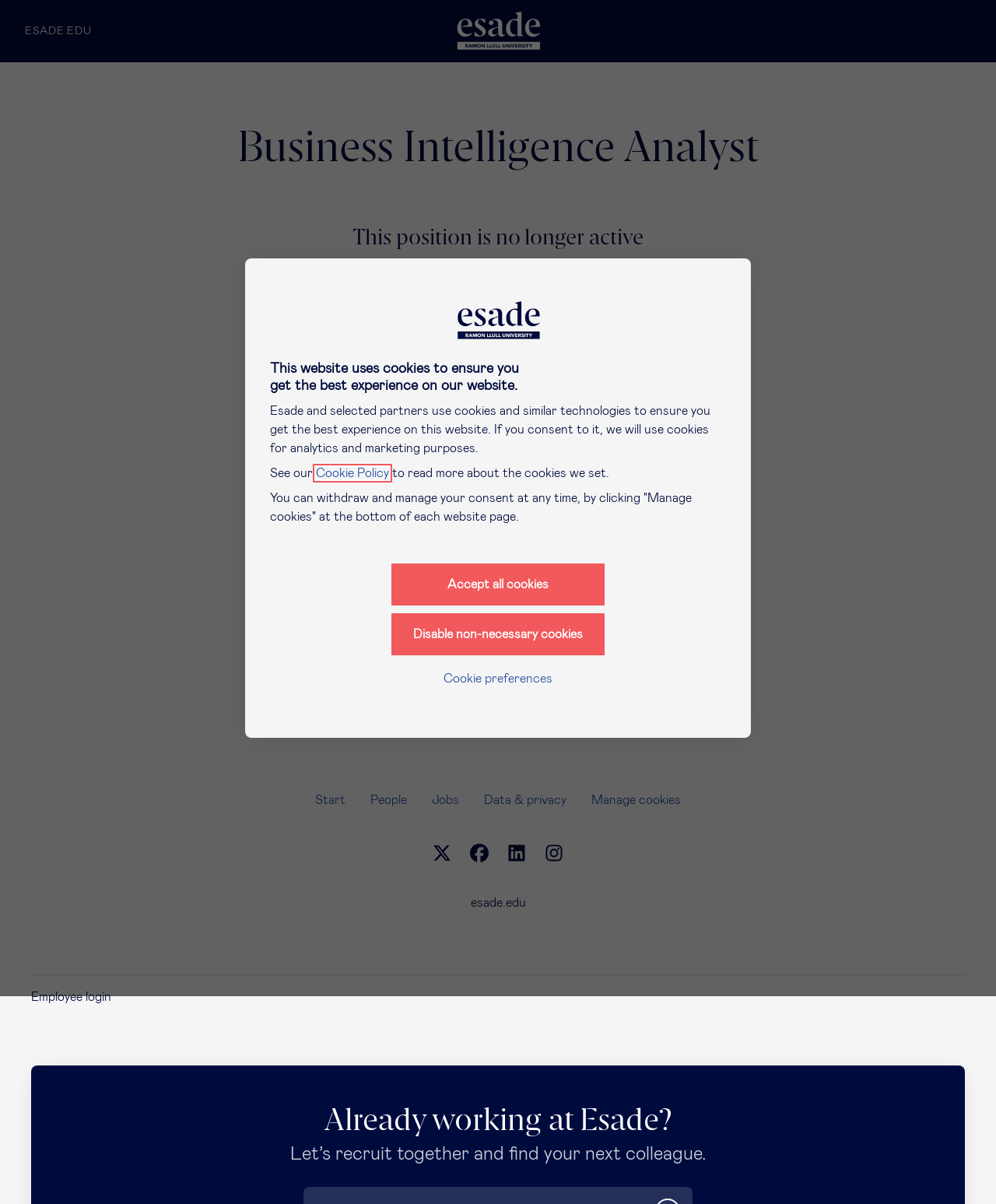Determine the bounding box coordinates for the region that must be clicked to execute the following instruction: "View Guitar Showcase inventory".

None